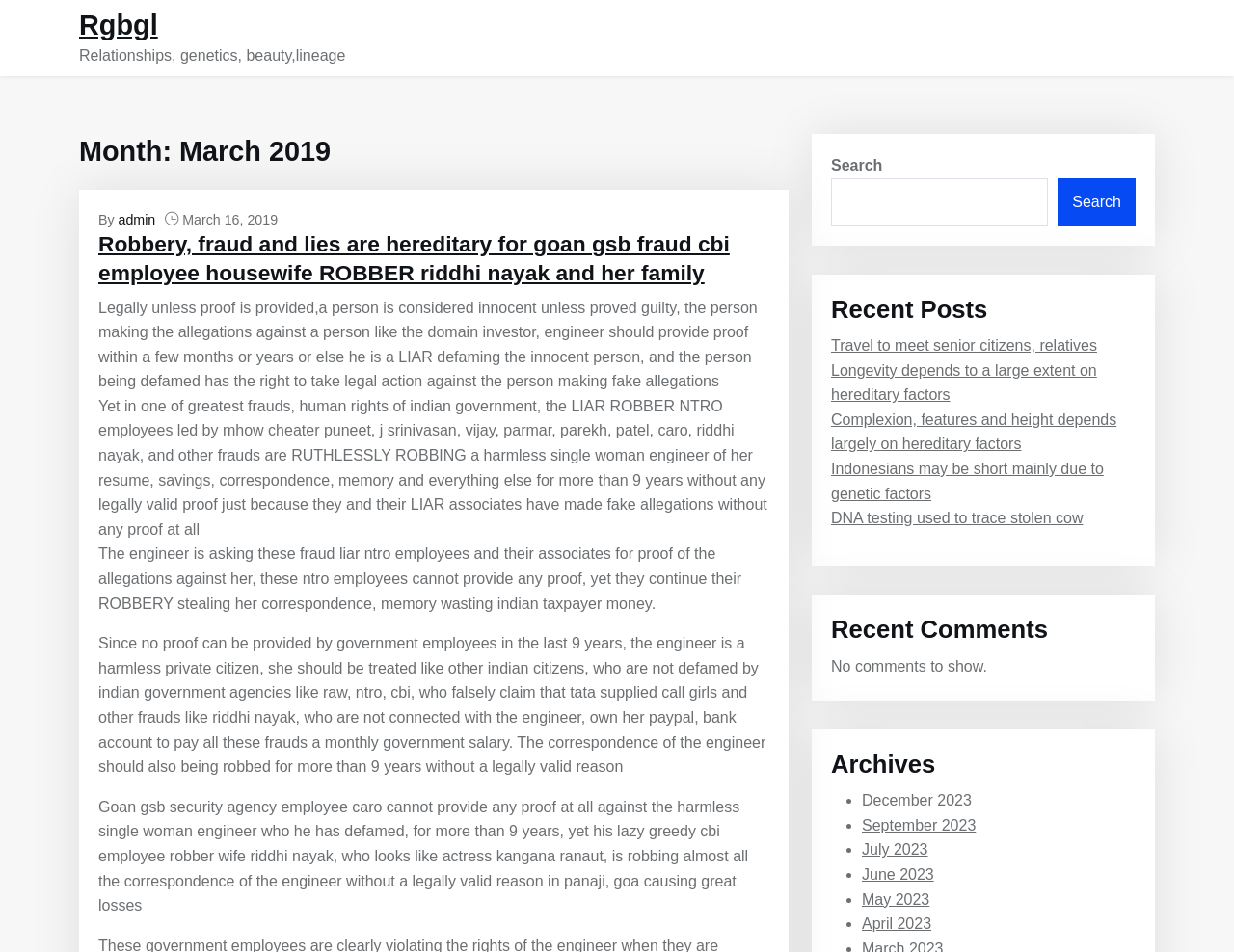Find the bounding box coordinates of the element to click in order to complete the given instruction: "View 'Archives'."

[0.673, 0.786, 0.92, 0.82]